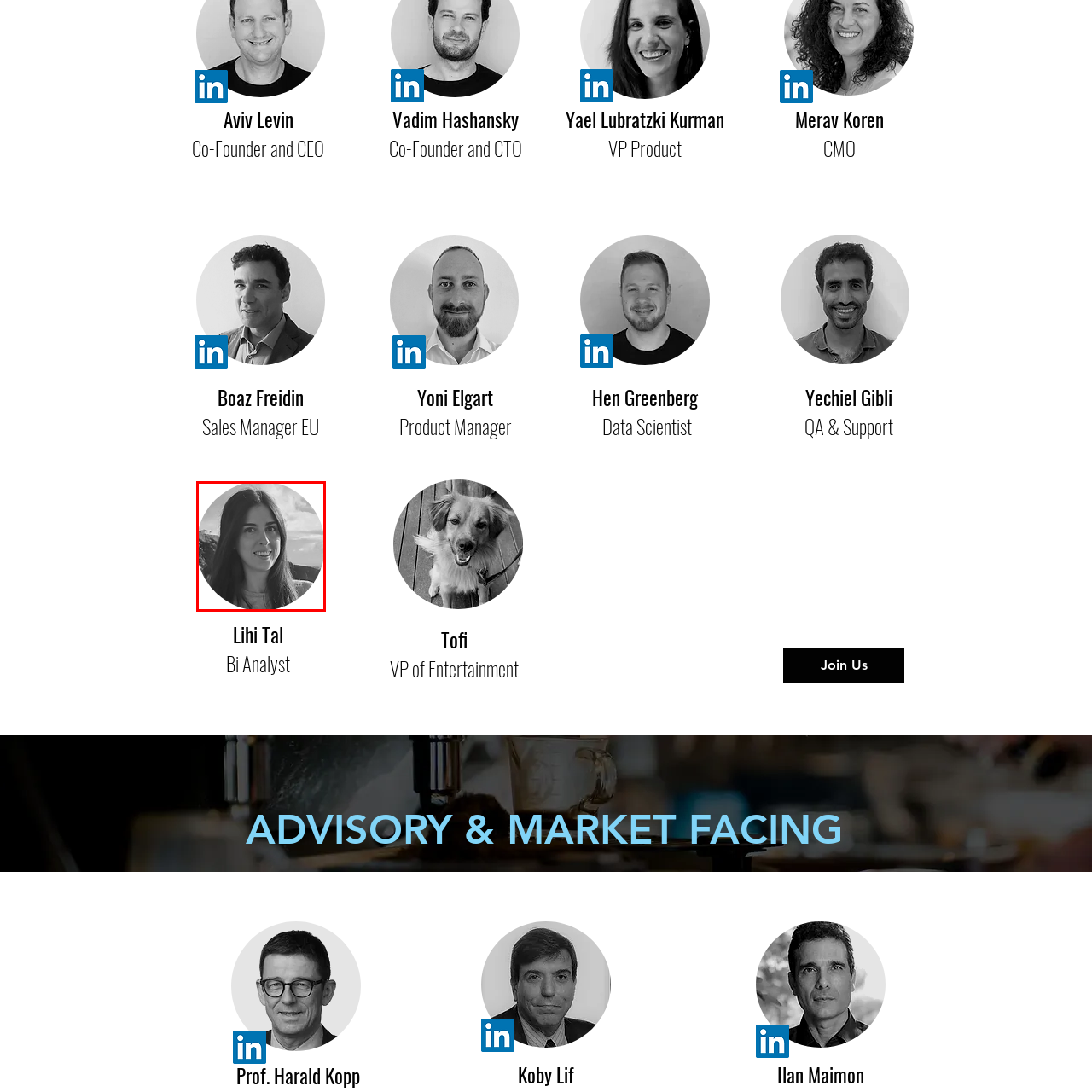Create an extensive caption describing the content of the image outlined in red.

This image features a circular portrait of a woman smiling, set against a natural backdrop. Her long, dark hair frames her face, complementing her bright smile which exudes warmth and approachability. The image is in black and white, giving it a classic and timeless feel. The background suggests an outdoor setting with hints of landscape, adding a serene context to her cheerful expression. This photo likely serves as a professional profile image, possibly associated with a biography or team introduction for a website.